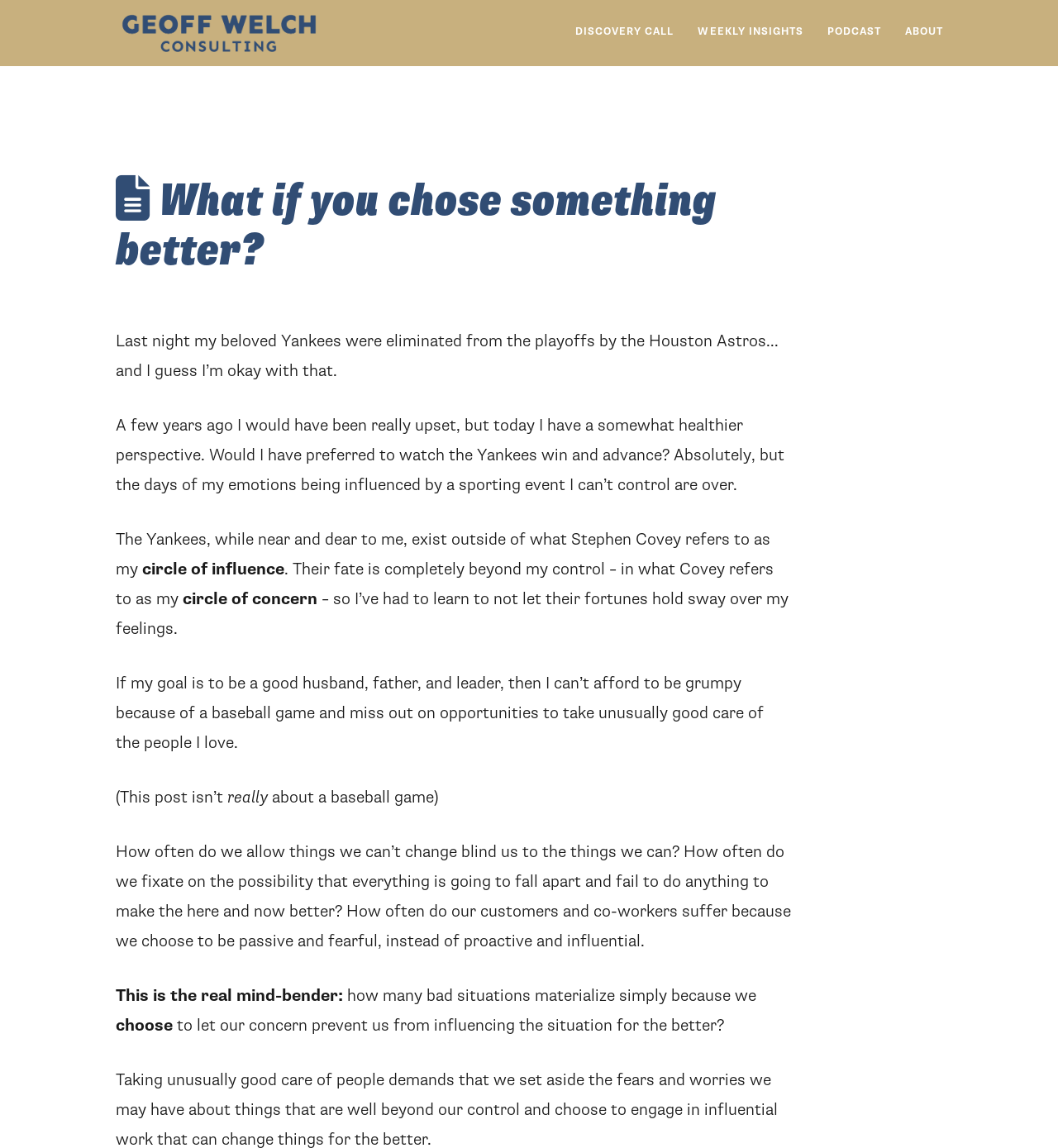Summarize the webpage with a detailed and informative caption.

The webpage is a blog post titled "What if you chose something better?" by Geoff Welch Consulting. At the top left, there is a logo of Geoff Welch Consulting, which is an image linked to the consulting website. 

Below the logo, there are four navigation links: "DISCOVERY CALL", "WEEKLY INSIGHTS", "PODCAST", and "ABOUT", aligned horizontally across the top of the page. 

The main content of the blog post is divided into several paragraphs. The first paragraph starts with the sentence "Last night my beloved Yankees were eliminated from the playoffs by the Houston Astros…and I guess I’m okay with that." The author reflects on how they used to be upset by the Yankees' losses but have gained a healthier perspective over time. 

The subsequent paragraphs discuss the concept of "circle of influence" and "circle of concern" by Stephen Covey, and how the author has learned to focus on what they can control and not let external events affect their emotions. The author also shares their goal of being a good husband, father, and leader, and how they strive to take care of the people they love. 

The post concludes with a series of rhetorical questions, encouraging readers to reflect on how often they allow things they can't change to blind them to the things they can, and how they can be more proactive and influential in their lives. 

At the very bottom right of the page, there is a "Back to Top" link.